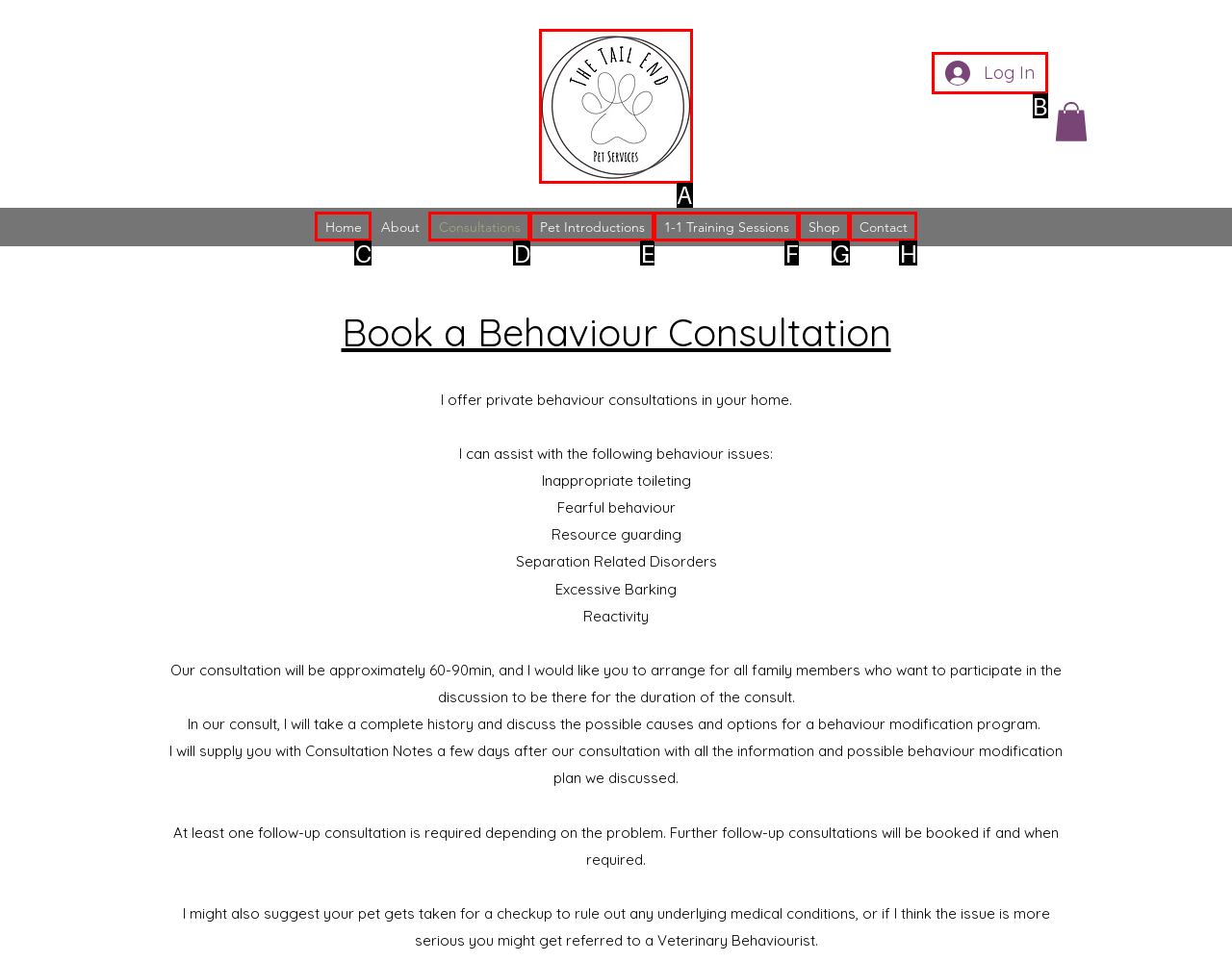Which option should you click on to fulfill this task: Click the Tail End Pets Logo? Answer with the letter of the correct choice.

A